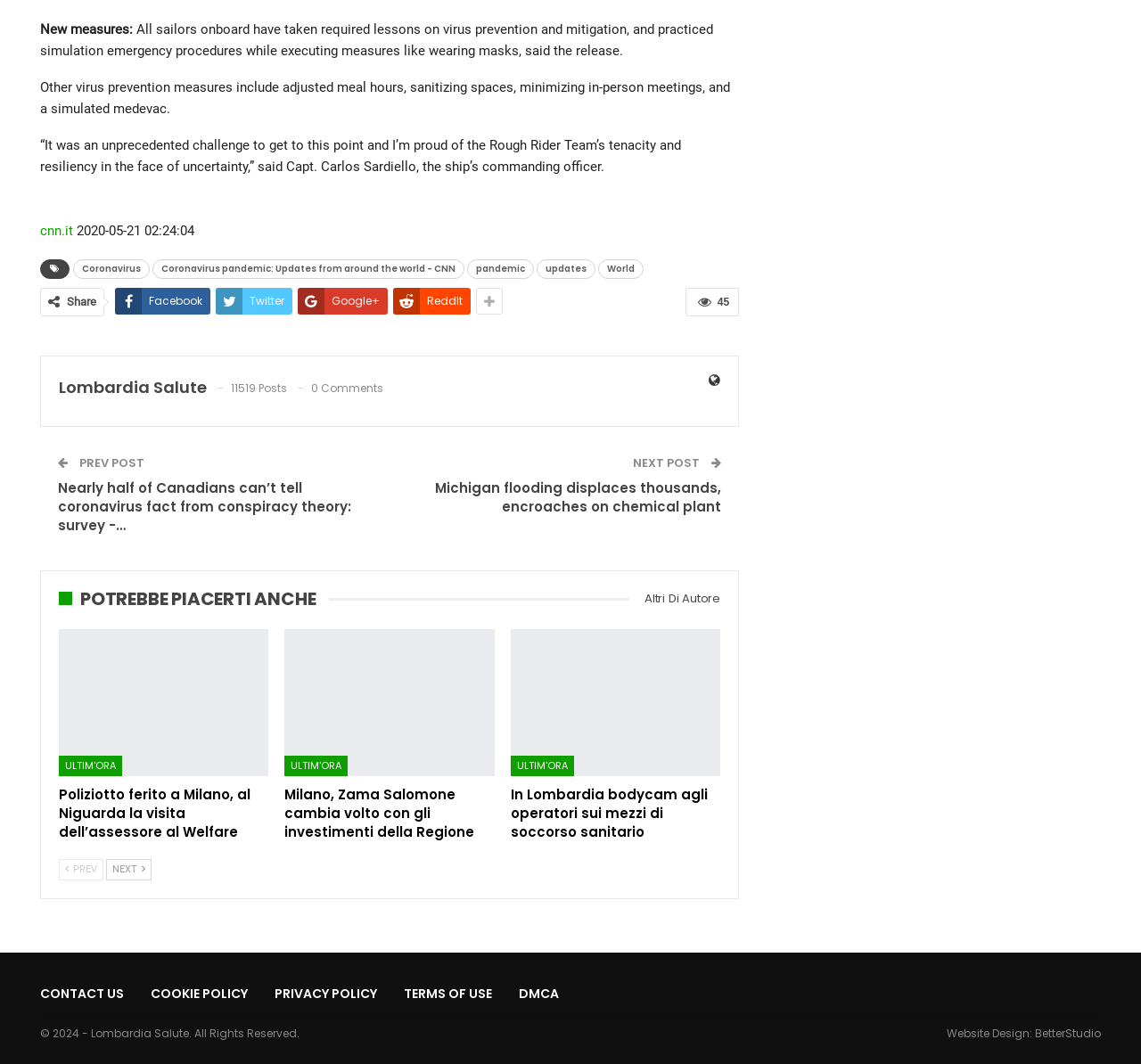Specify the bounding box coordinates of the area to click in order to execute this command: 'Contact us'. The coordinates should consist of four float numbers ranging from 0 to 1, and should be formatted as [left, top, right, bottom].

[0.035, 0.925, 0.109, 0.942]